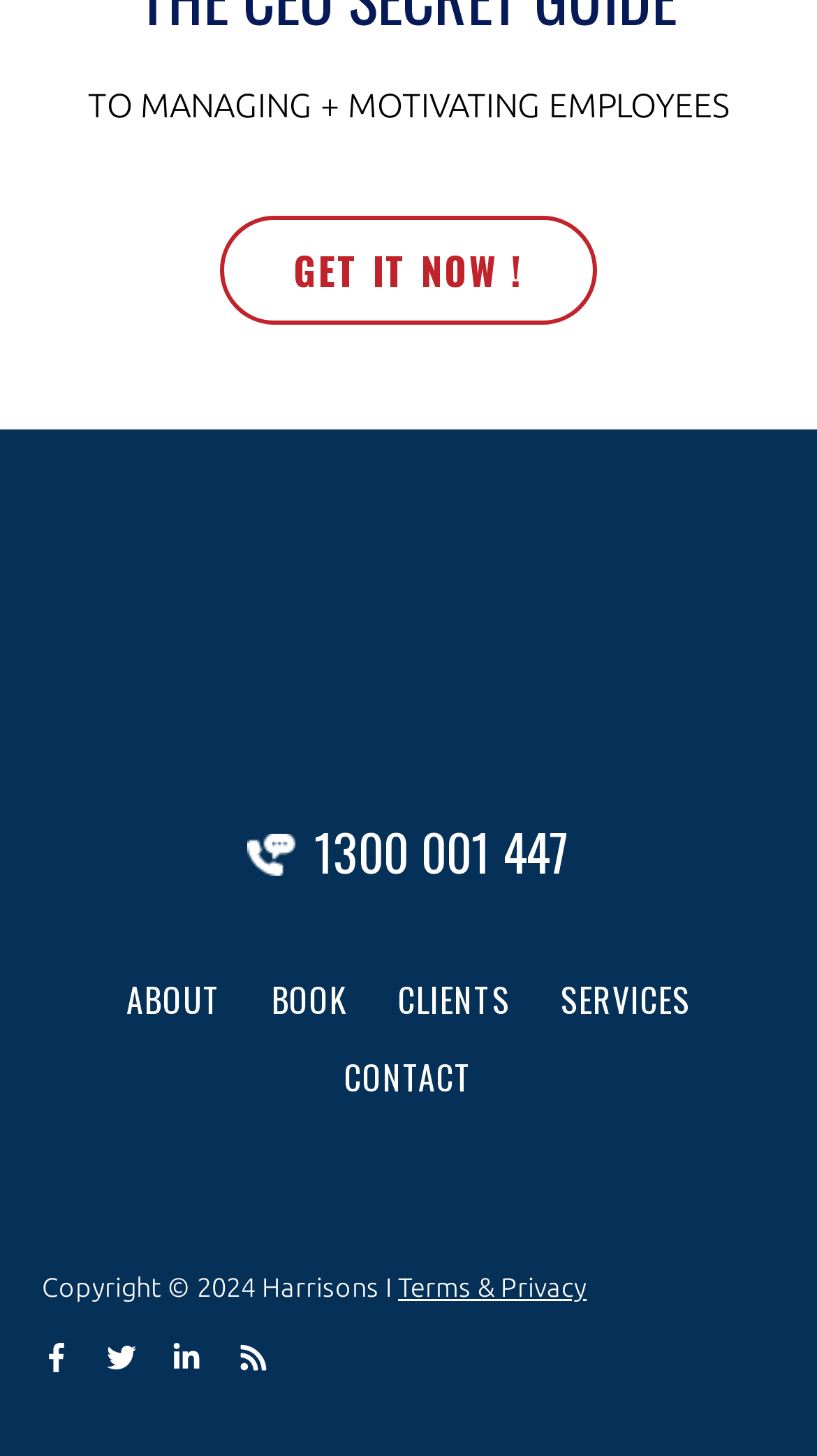Respond to the following question with a brief word or phrase:
What is the copyright year mentioned at the bottom of the page?

2024